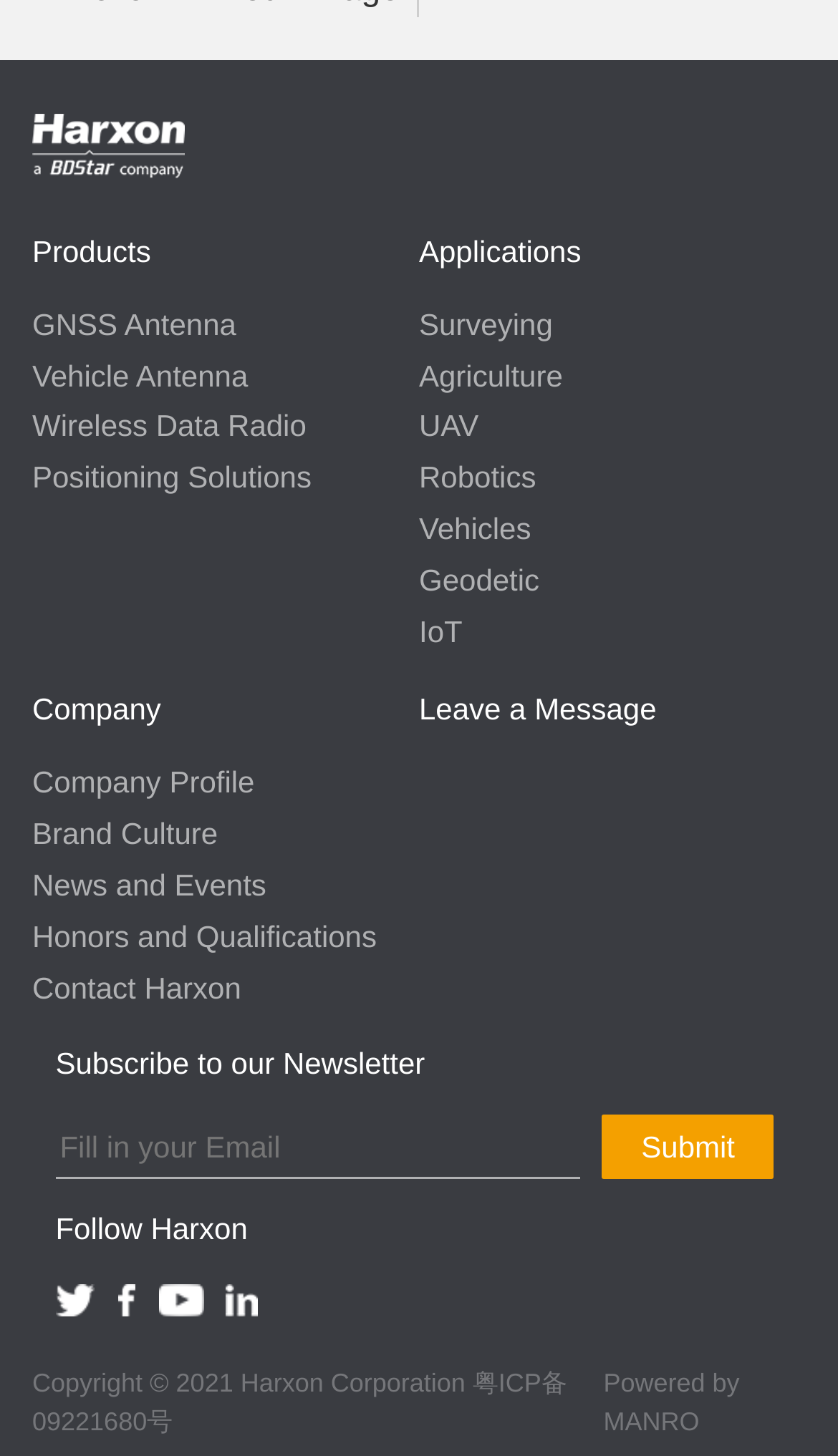Using the given description, provide the bounding box coordinates formatted as (top-left x, top-left y, bottom-right x, bottom-right y), with all values being floating point numbers between 0 and 1. Description: parent_node: Products

[0.038, 0.077, 0.22, 0.122]